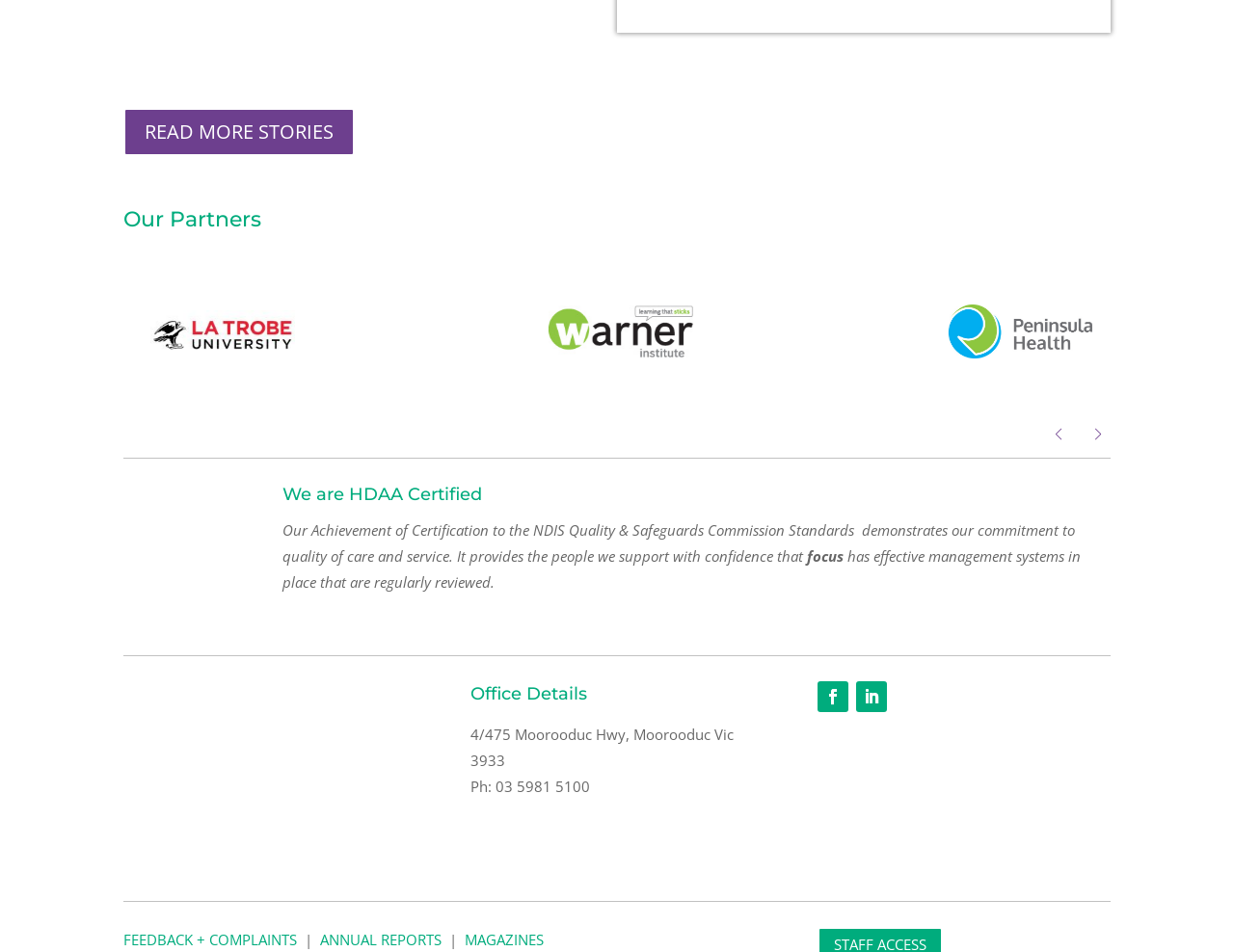What is the logo displayed at the bottom of the page?
Give a single word or phrase as your answer by examining the image.

Focus-life-logo-50-yrsOL